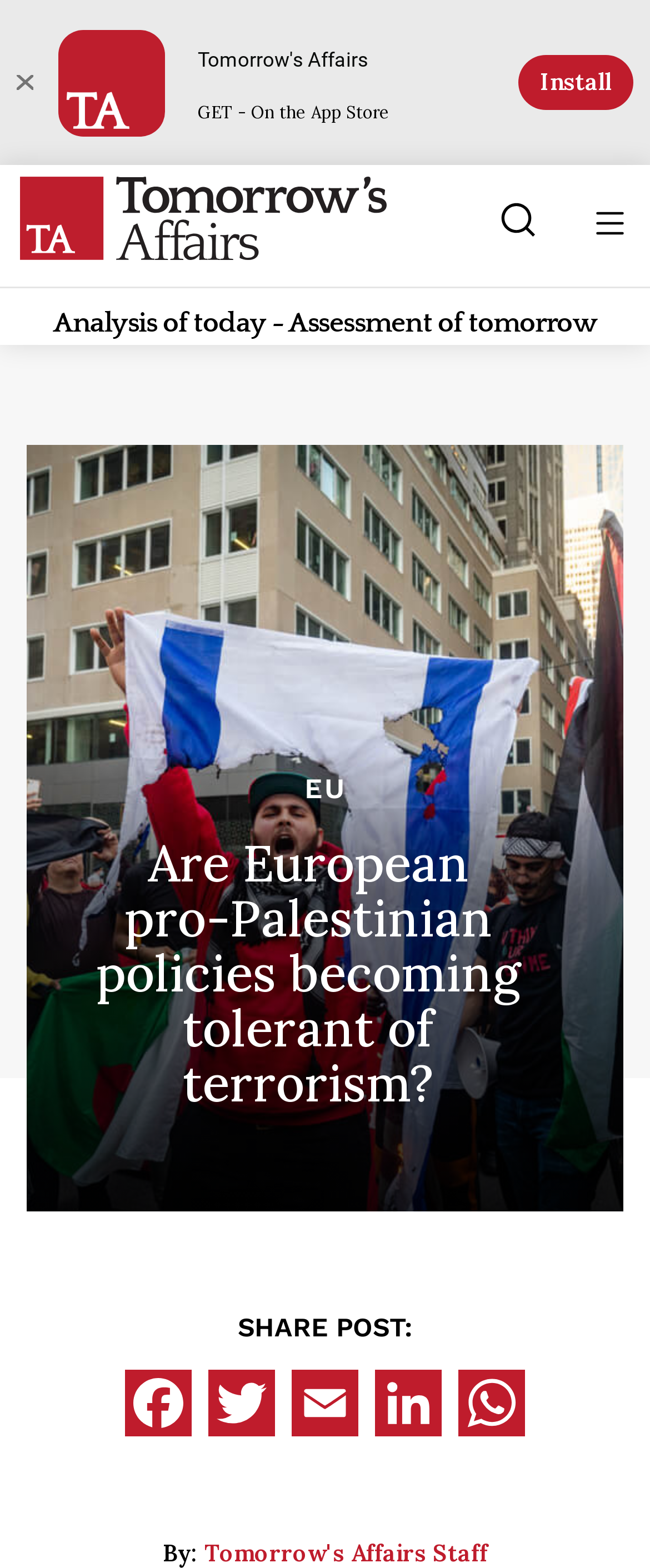Using the provided element description "aria-label="Search button"", determine the bounding box coordinates of the UI element.

[0.697, 0.105, 0.894, 0.174]